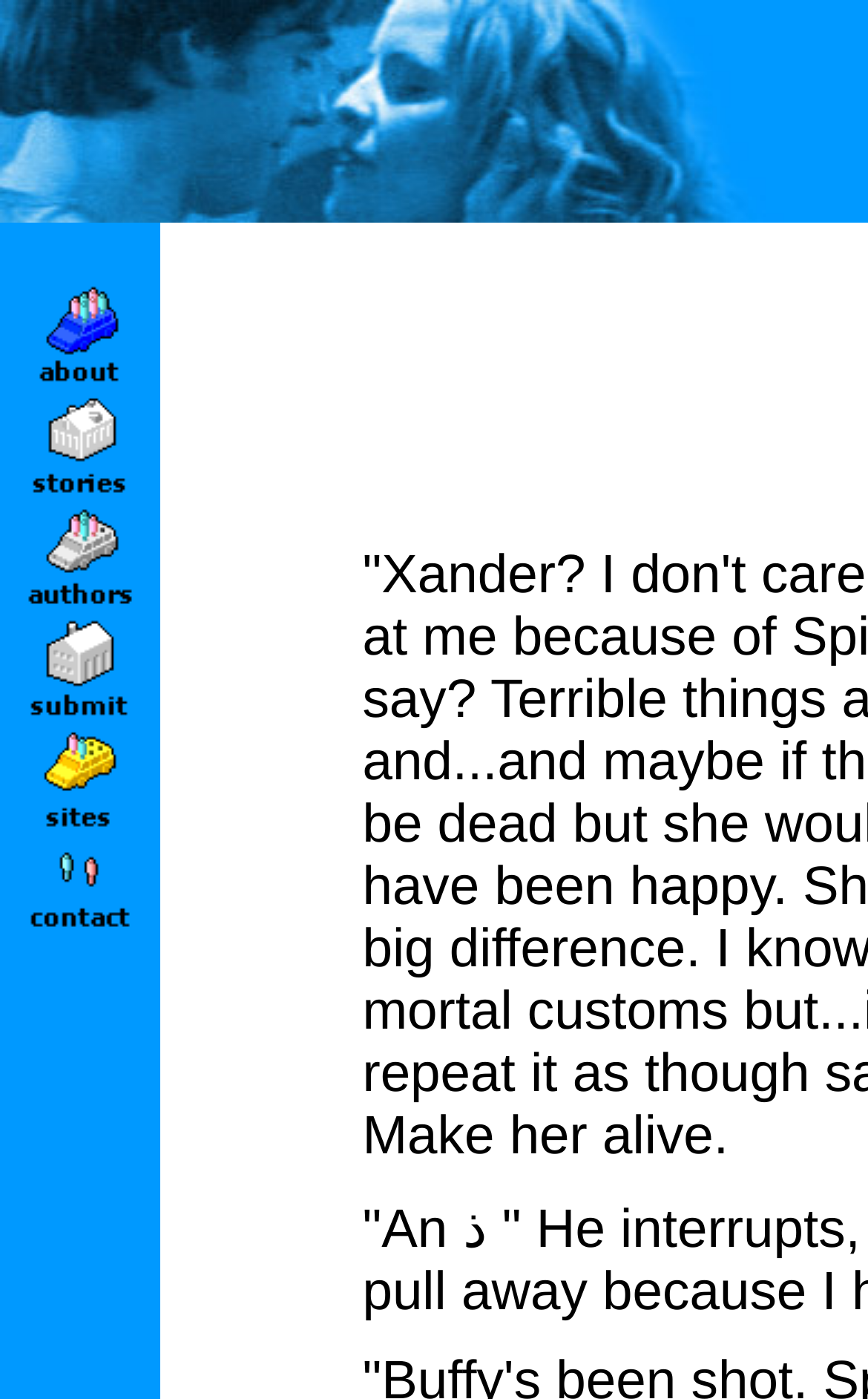Please give a short response to the question using one word or a phrase:
How many links are on the webpage?

7